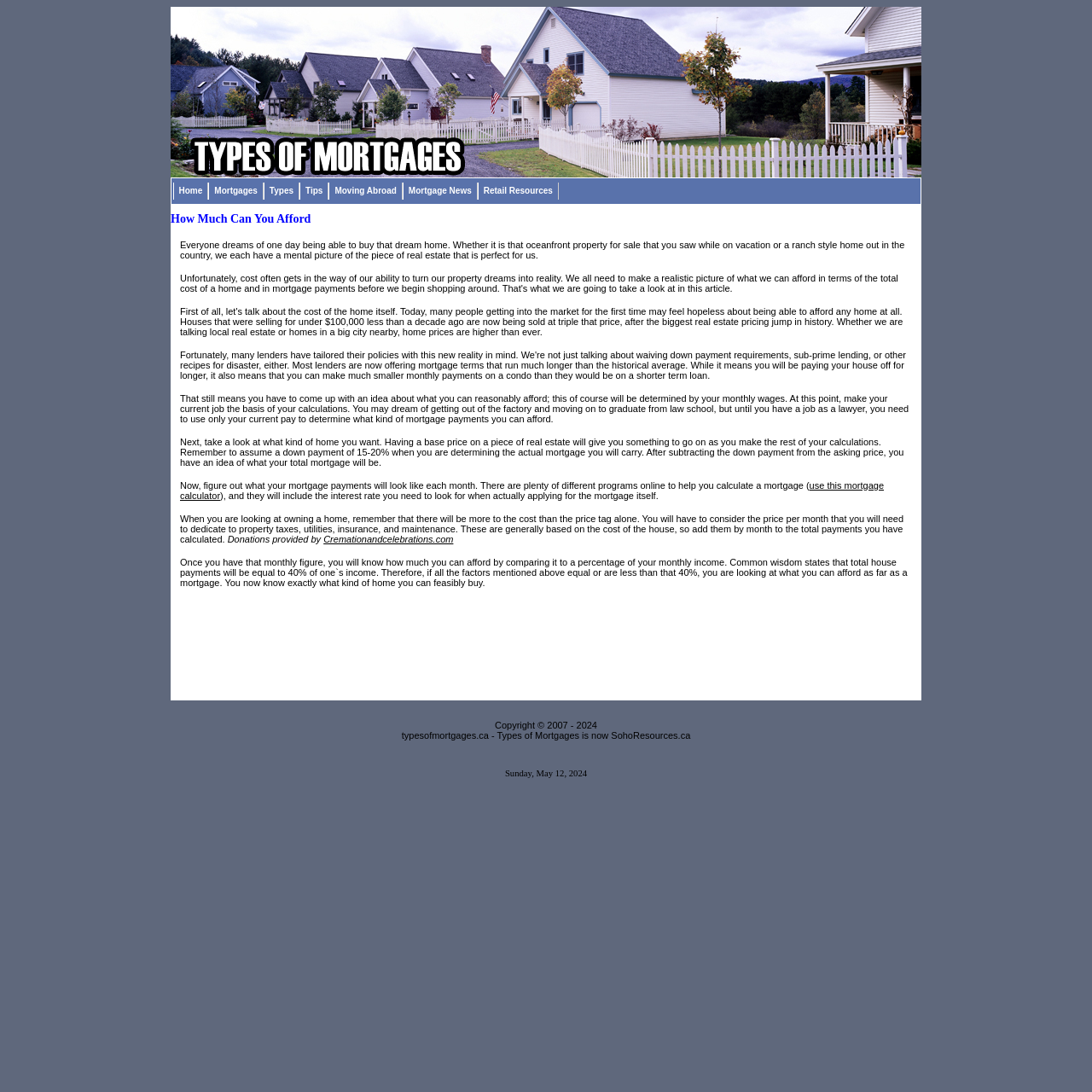Provide a one-word or short-phrase answer to the question:
What is the purpose of the mortgage calculator?

To calculate mortgage payments